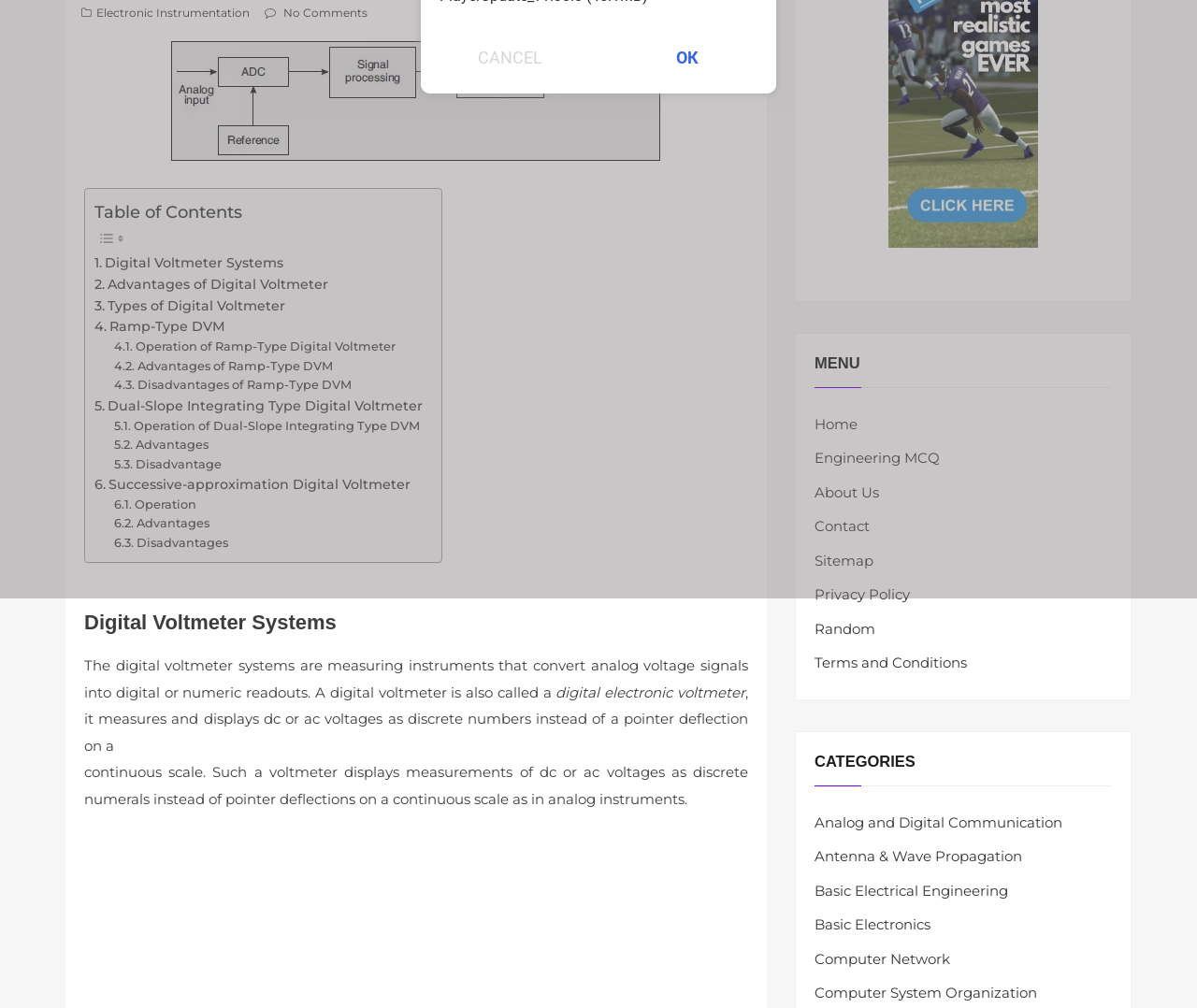Using the description "Antenna & Wave Propagation", predict the bounding box of the relevant HTML element.

[0.68, 0.841, 0.854, 0.859]